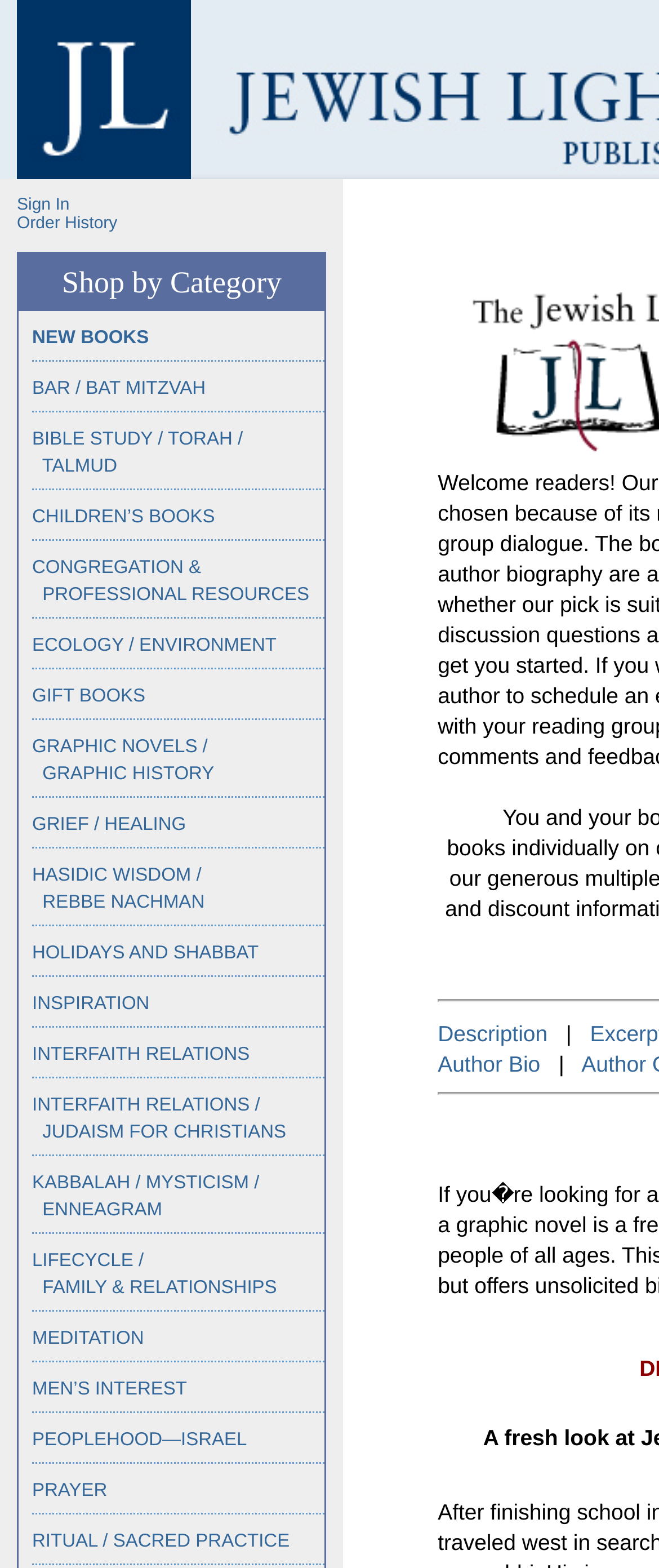Could you specify the bounding box coordinates for the clickable section to complete the following instruction: "View order history"?

[0.026, 0.137, 0.178, 0.149]